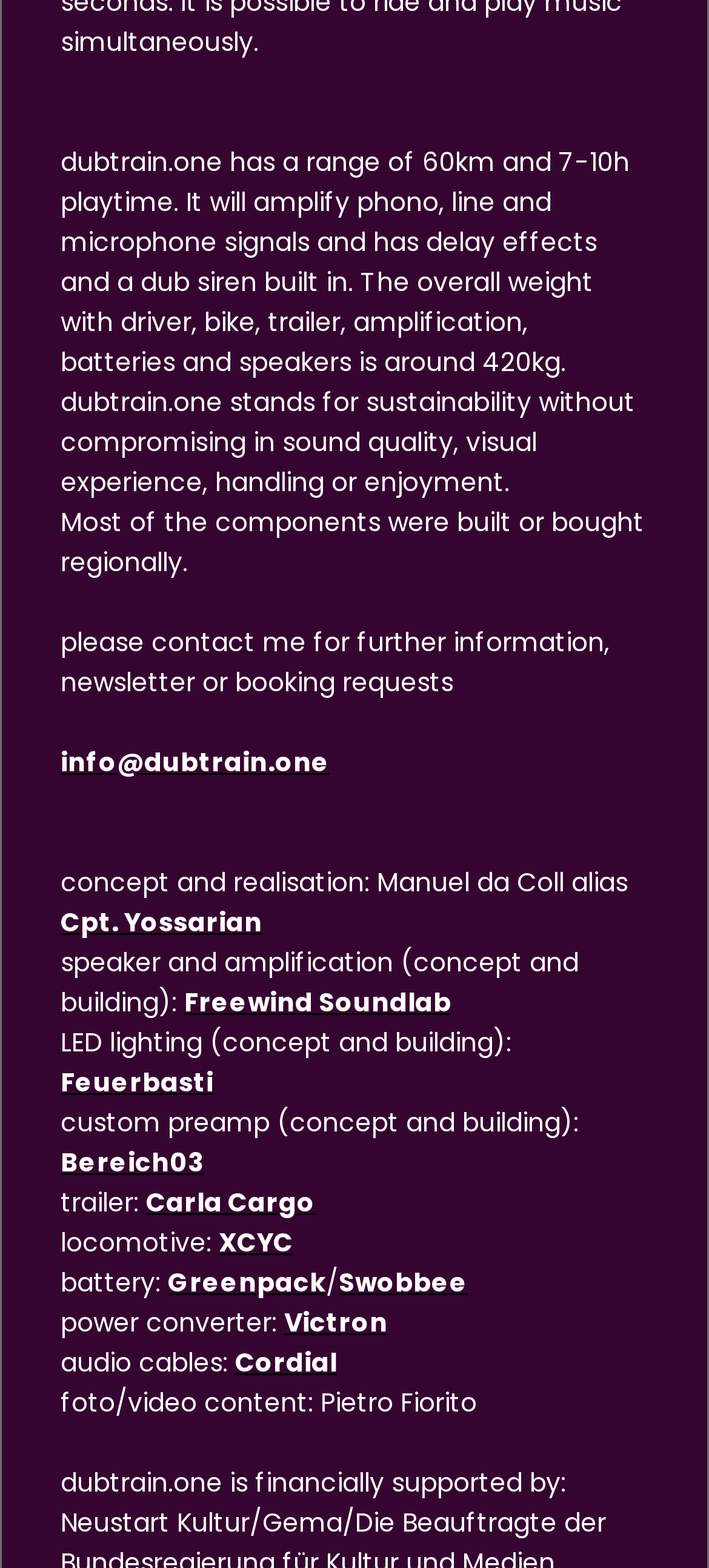Reply to the question with a single word or phrase:
What is the range of dubtrain.one?

60km